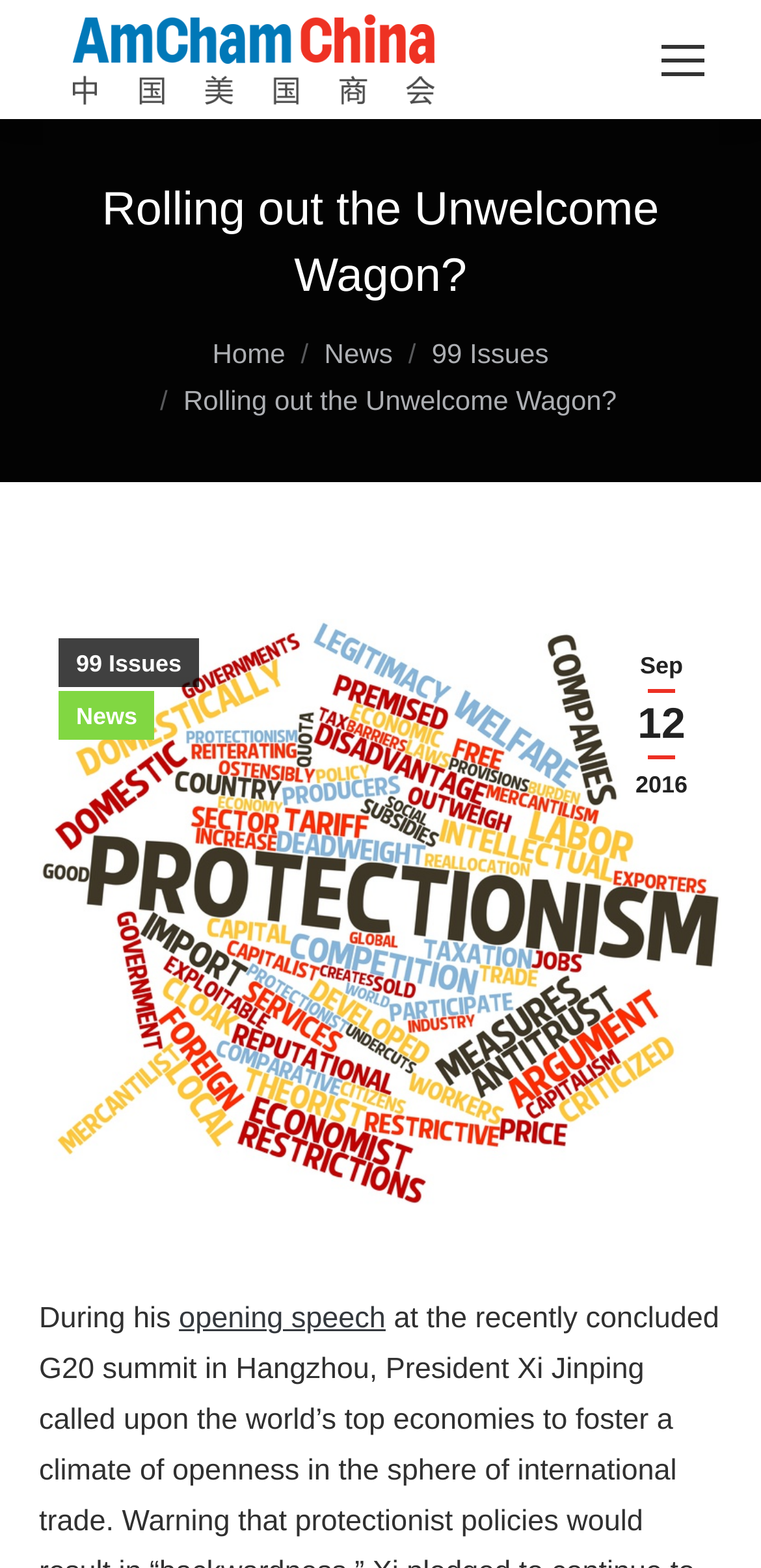Please locate and generate the primary heading on this webpage.

Rolling out the Unwelcome Wagon?